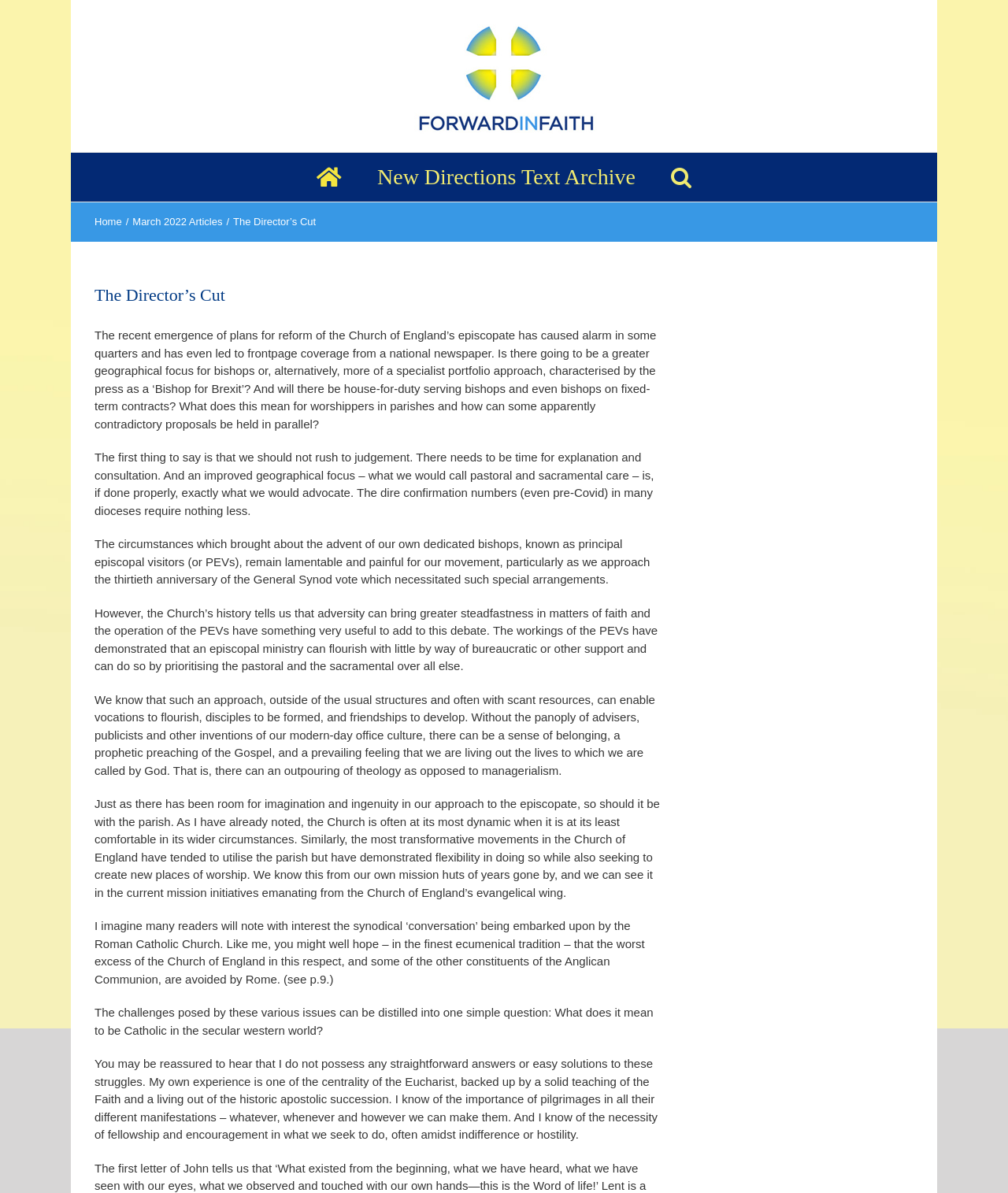What is the author's experience of the importance of?
Answer the question with a detailed and thorough explanation.

The author mentions that their own experience is one of the centrality of the Eucharist, backed up by a solid teaching of the Faith and a living out of the historic apostolic succession.